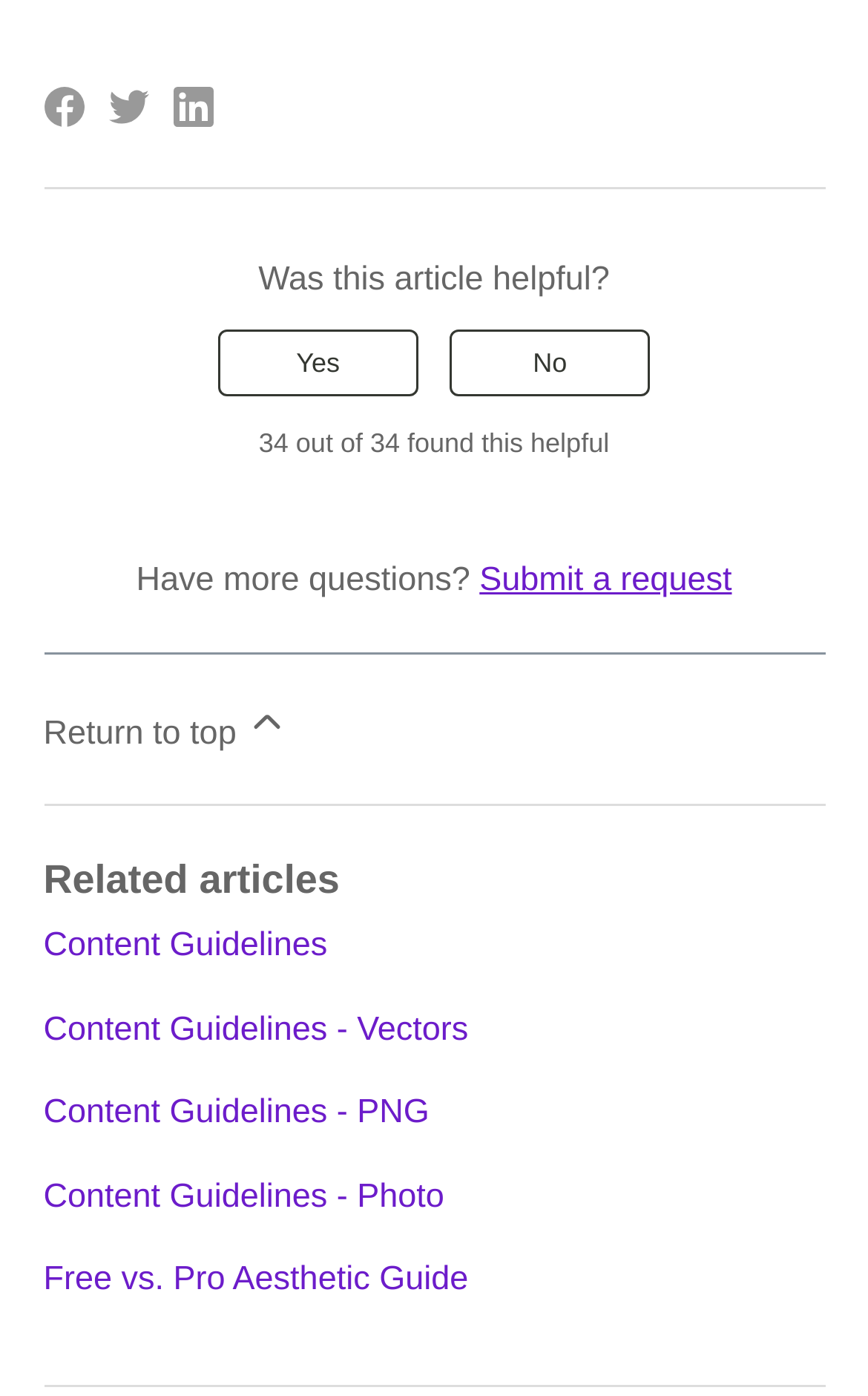Please find the bounding box coordinates of the element that you should click to achieve the following instruction: "Submit a request". The coordinates should be presented as four float numbers between 0 and 1: [left, top, right, bottom].

[0.552, 0.402, 0.843, 0.43]